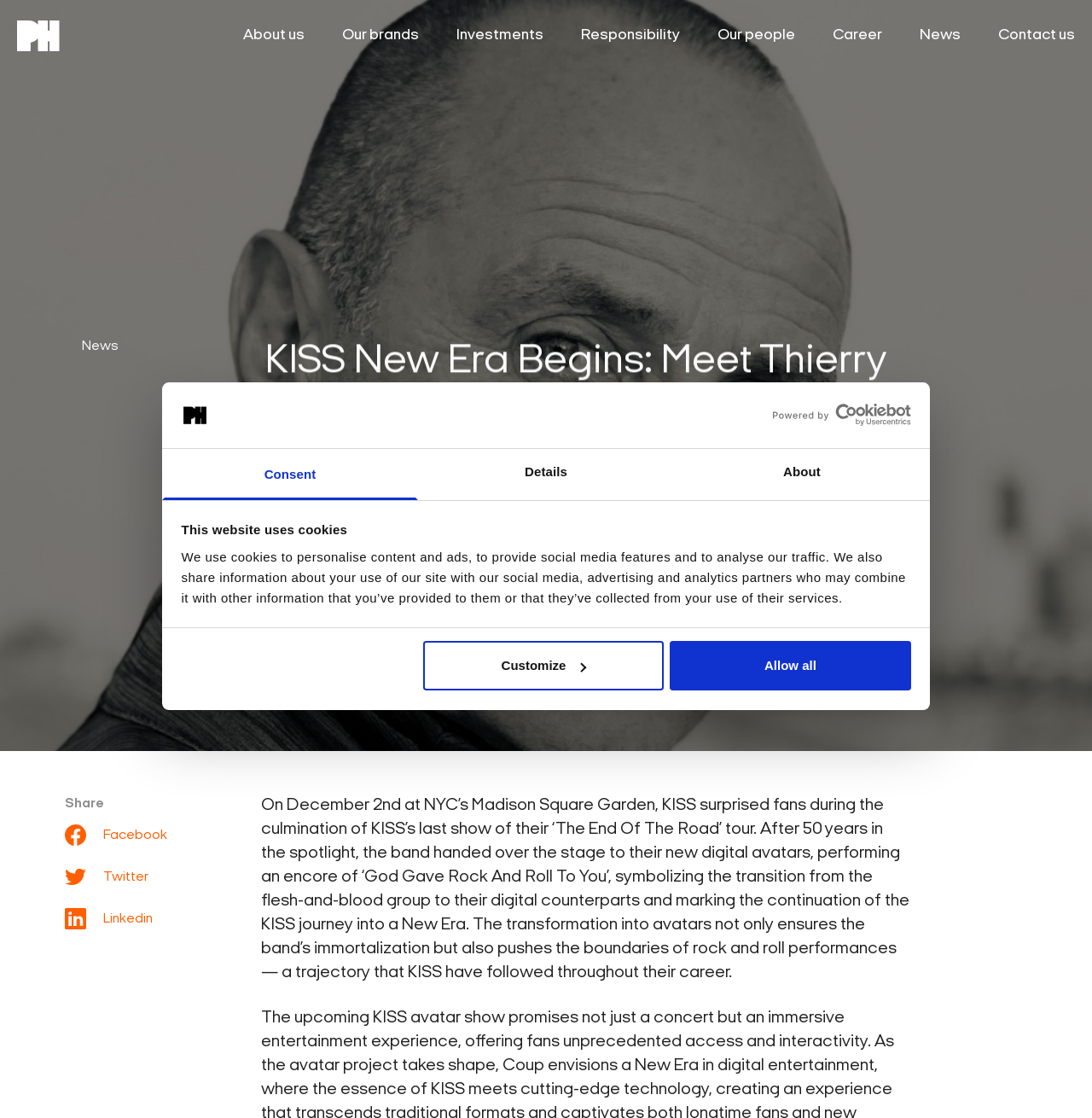What is the name of the venue where KISS performed their last show? From the image, respond with a single word or brief phrase.

Madison Square Garden